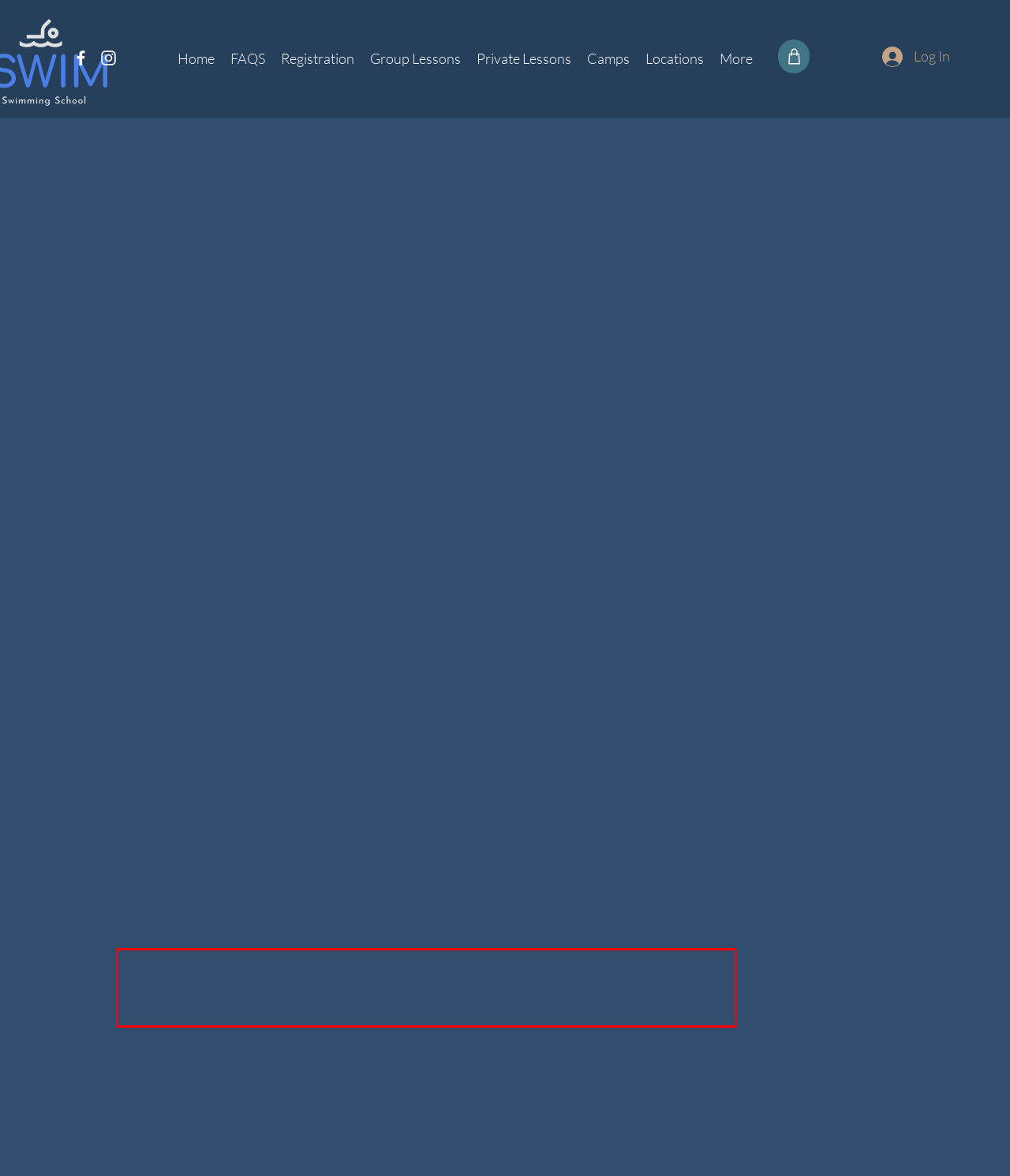You have a screenshot of a webpage with a UI element highlighted by a red bounding box. Use OCR to obtain the text within this highlighted area.

In these terms and conditions, the word lessons refer to both Group Lessons and Private Lessons. However, a few terms in these terms and conditions either apply only to Group Lessons or only to Private Lessons. Where this is the case we refer specifically to either Group Lessons or Private Lessons.